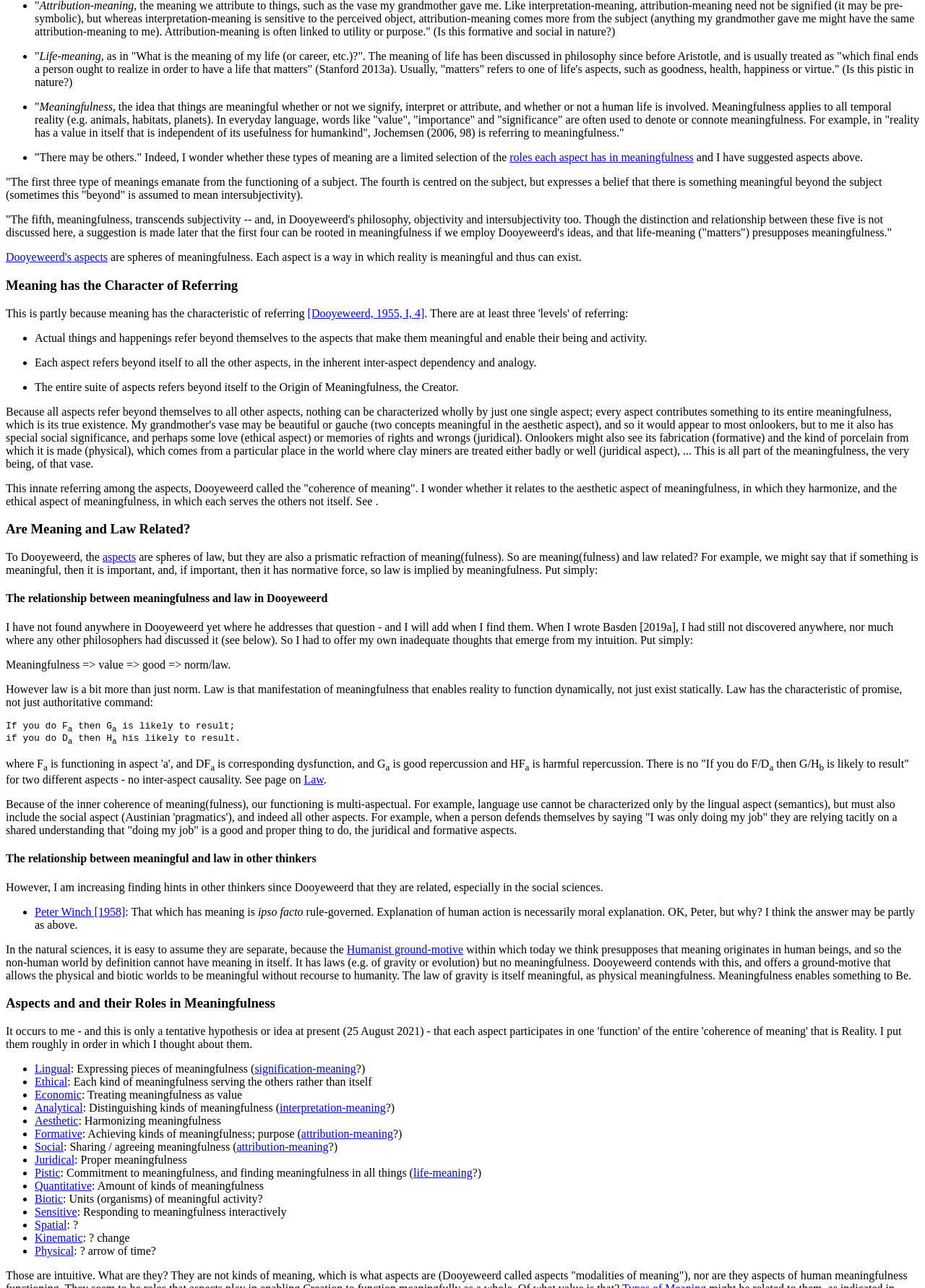Ascertain the bounding box coordinates for the UI element detailed here: "[Dooyeweerd, 1955, I, 4]". The coordinates should be provided as [left, top, right, bottom] with each value being a float between 0 and 1.

[0.333, 0.238, 0.459, 0.248]